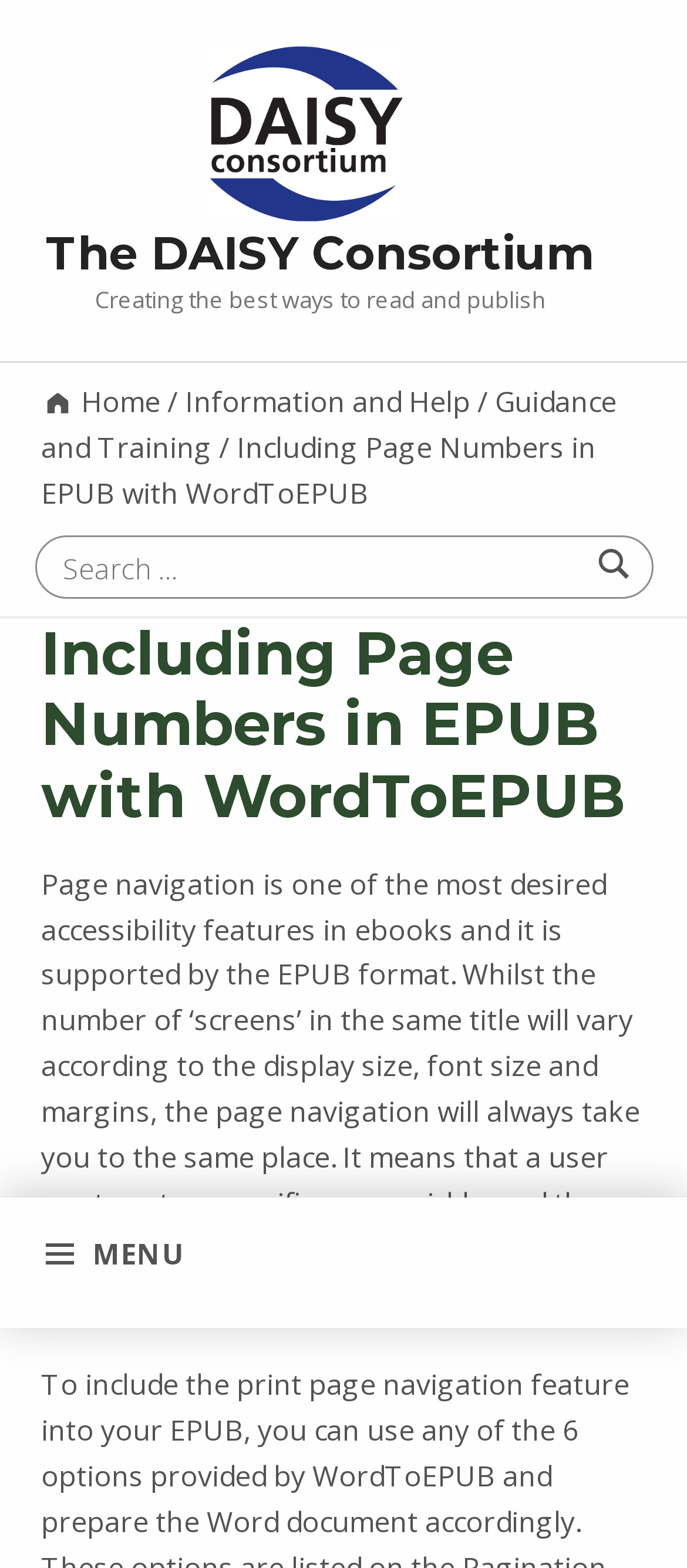Locate the bounding box coordinates of the clickable area needed to fulfill the instruction: "Click the DAISY logo".

[0.303, 0.071, 0.631, 0.096]